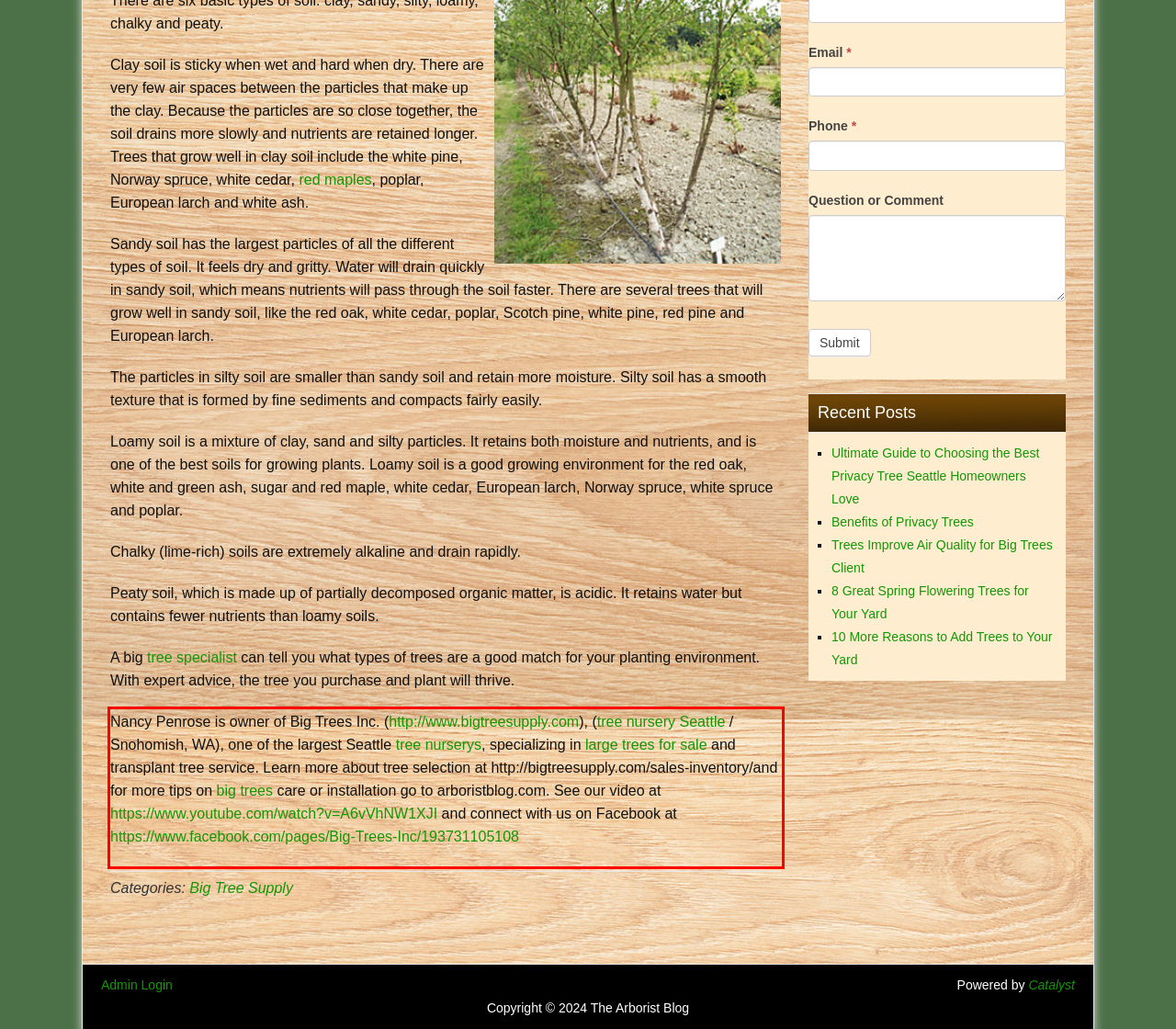Please look at the webpage screenshot and extract the text enclosed by the red bounding box.

Nancy Penrose is owner of Big Trees Inc. (http://www.bigtreesupply.com), (tree nursery Seattle / Snohomish, WA), one of the largest Seattle tree nurserys, specializing in large trees for sale and transplant tree service. Learn more about tree selection at http://bigtreesupply.com/sales-inventory/and for more tips on big trees care or installation go to arboristblog.com. See our video at https://www.youtube.com/watch?v=A6vVhNW1XJI and connect with us on Facebook at https://www.facebook.com/pages/Big-Trees-Inc/193731105108